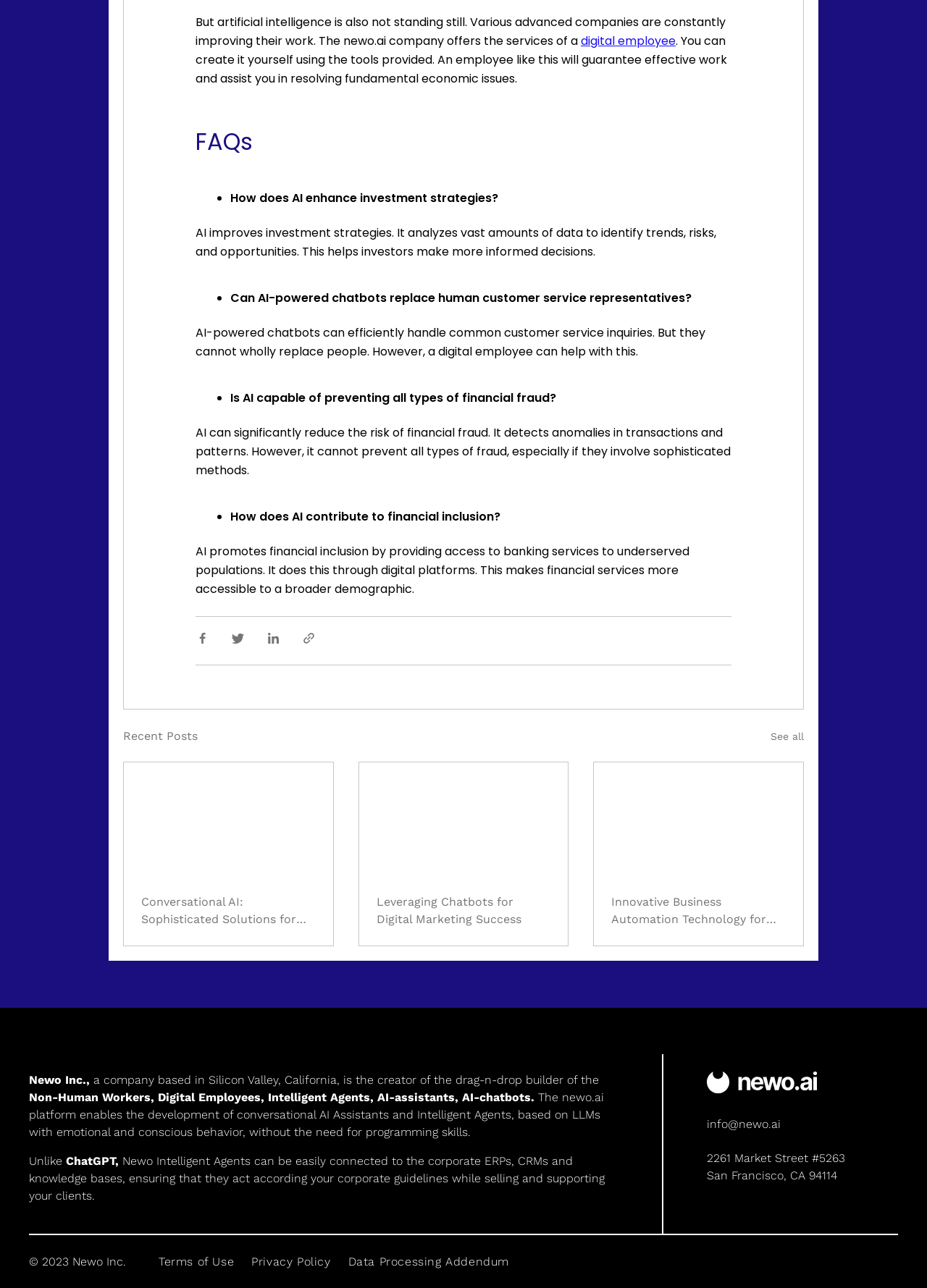Based on the element description parent_node: info@newo.ai, identify the bounding box of the UI element in the given webpage screenshot. The coordinates should be in the format (top-left x, top-left y, bottom-right x, bottom-right y) and must be between 0 and 1.

[0.762, 0.832, 0.969, 0.853]